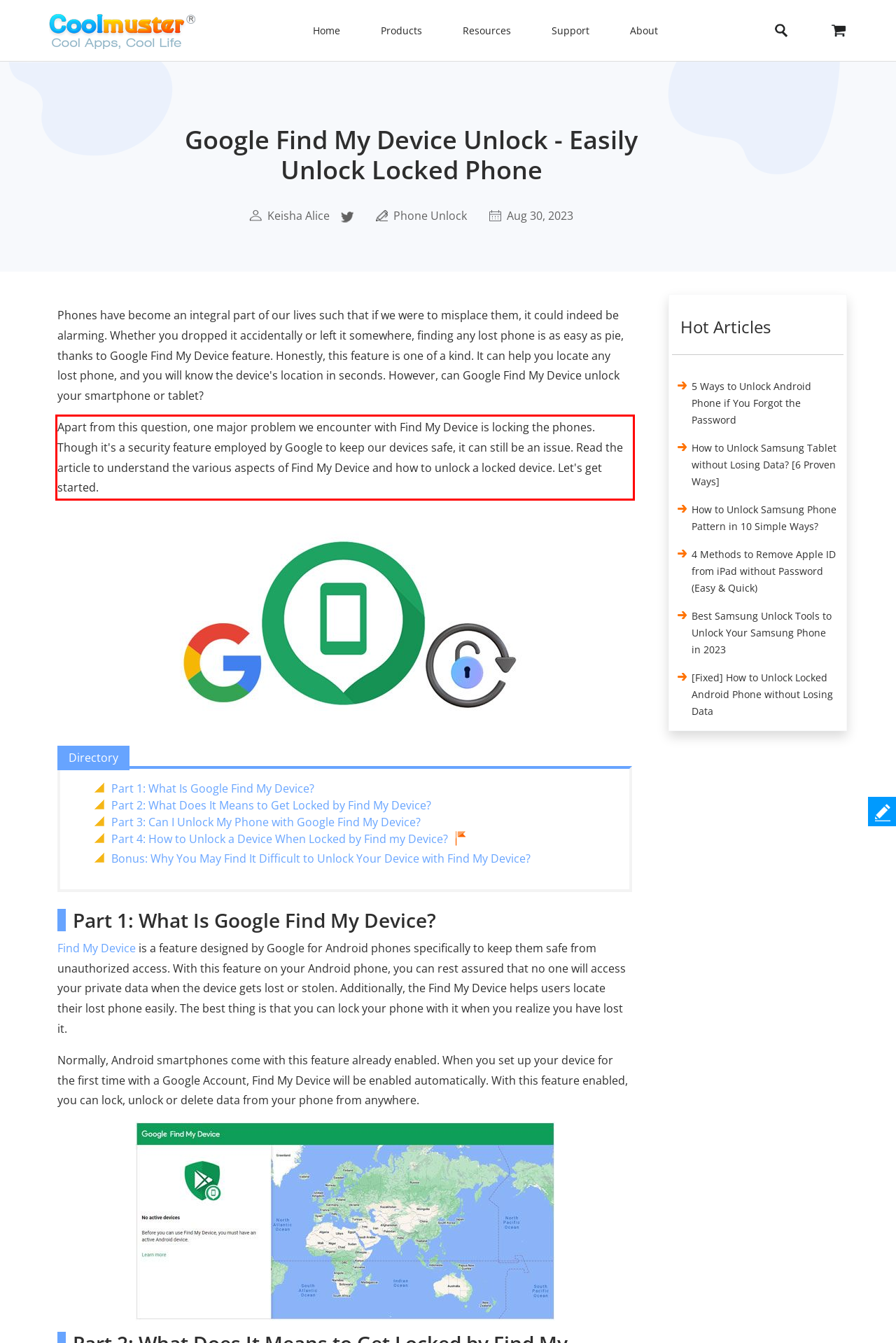Analyze the screenshot of the webpage that features a red bounding box and recognize the text content enclosed within this red bounding box.

Apart from this question, one major problem we encounter with Find My Device is locking the phones. Though it's a security feature employed by Google to keep our devices safe, it can still be an issue. Read the article to understand the various aspects of Find My Device and how to unlock a locked device. Let's get started.